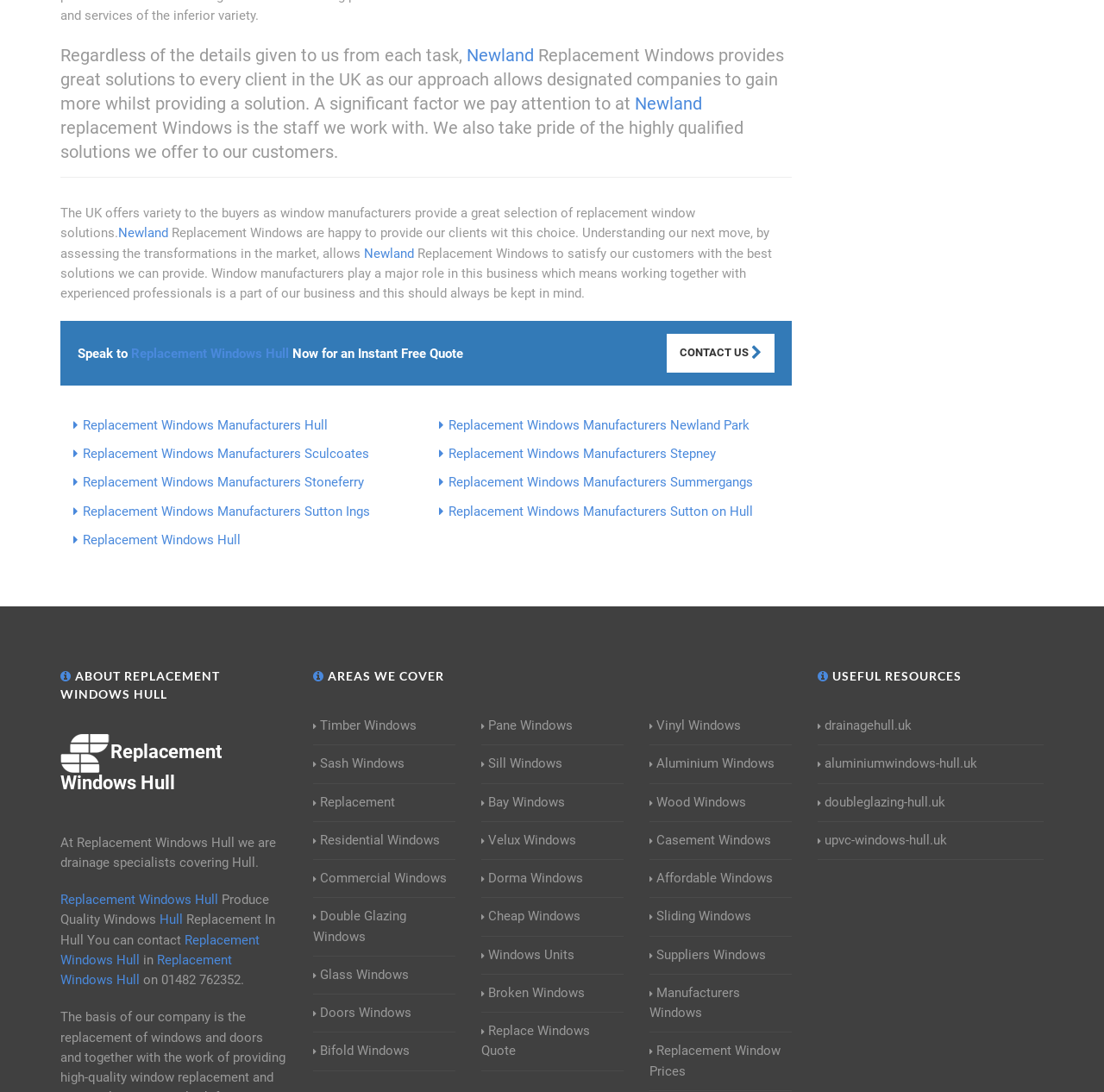Based on what you see in the screenshot, provide a thorough answer to this question: What is the phone number mentioned on the webpage?

The phone number is mentioned in the contact information section of the webpage, where it says 'You can contact Replacement Windows Hull on 01482 762352'.